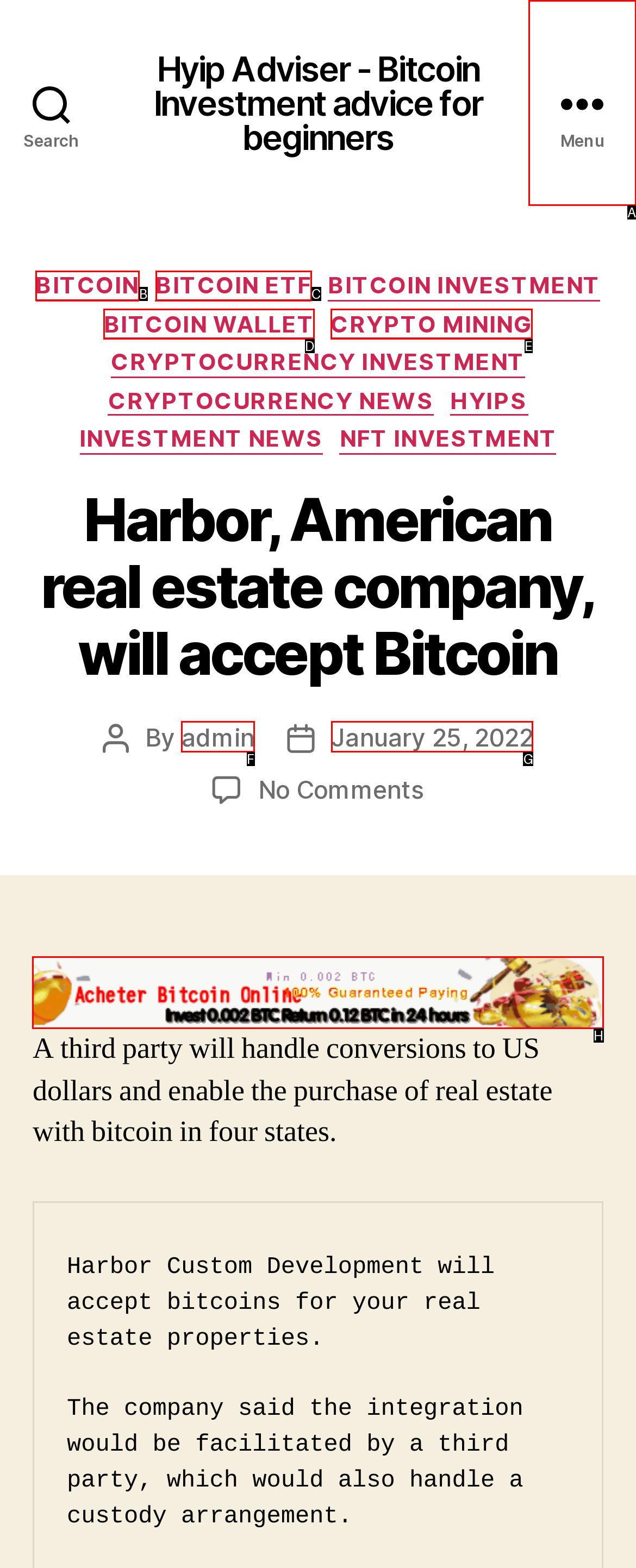Identify the HTML element to click to execute this task: View the post details Respond with the letter corresponding to the proper option.

H